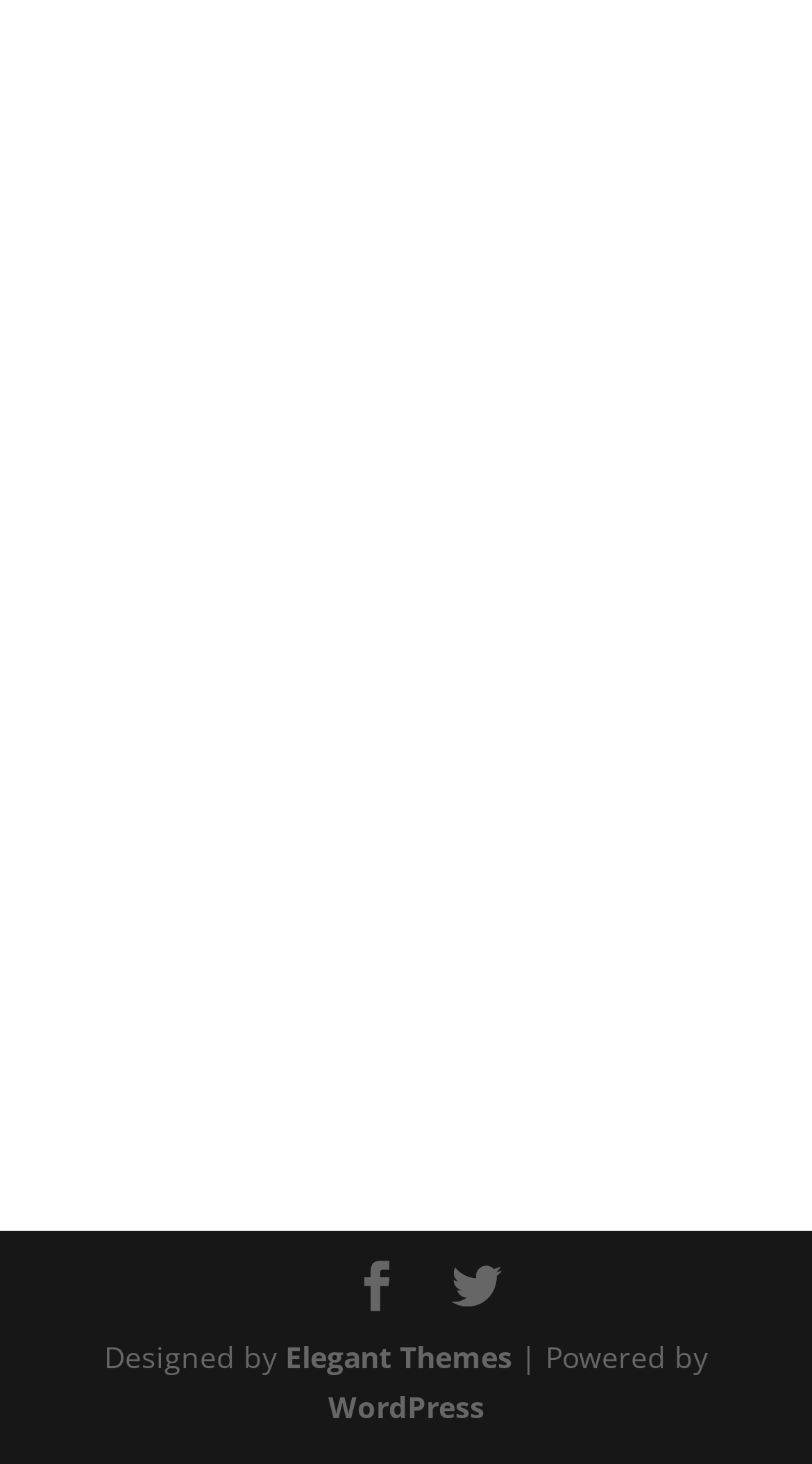Highlight the bounding box coordinates of the element you need to click to perform the following instruction: "enter password."

[0.101, 0.098, 0.9, 0.17]